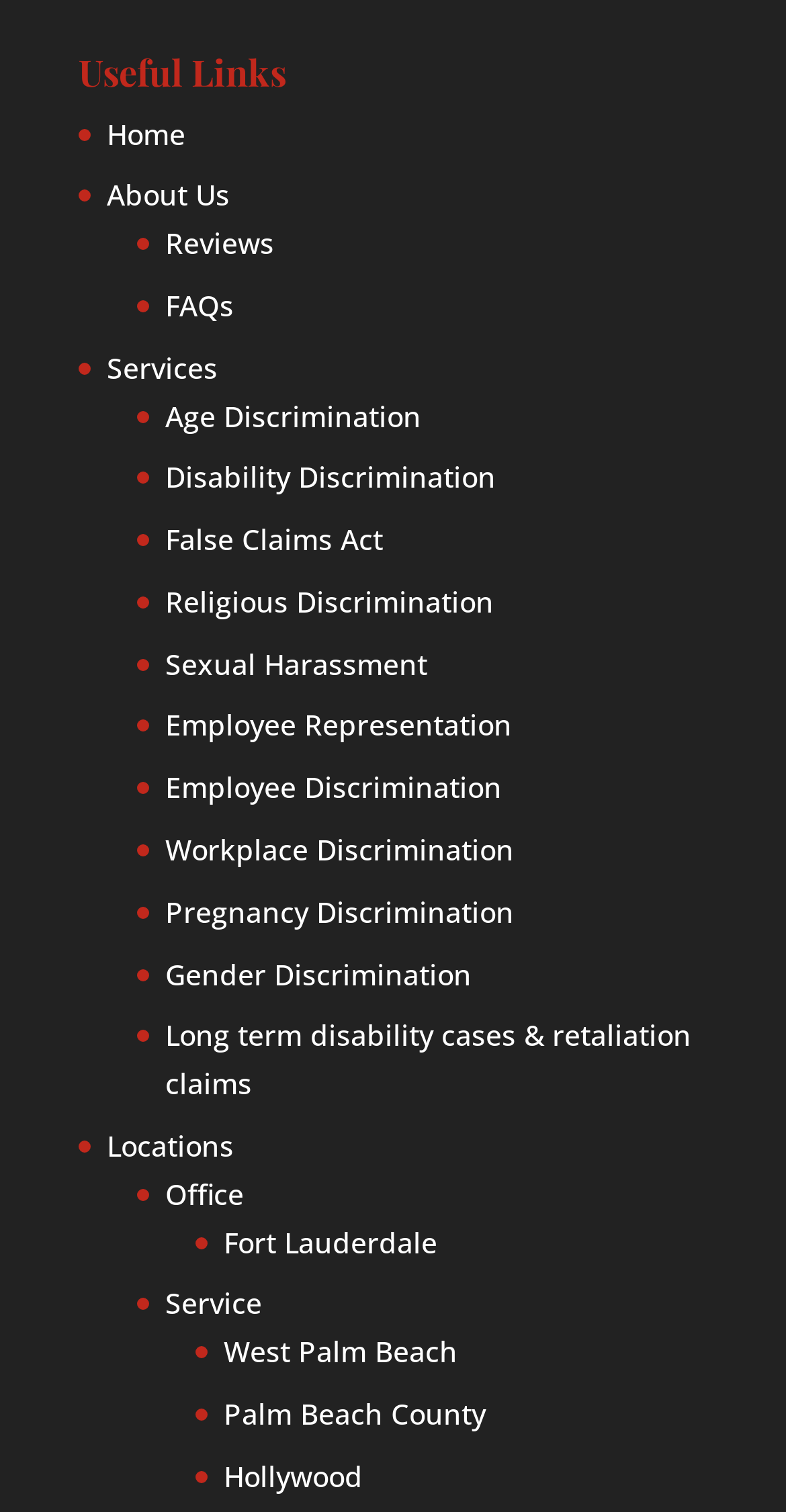Please specify the bounding box coordinates of the region to click in order to perform the following instruction: "View Reviews".

[0.21, 0.148, 0.349, 0.173]